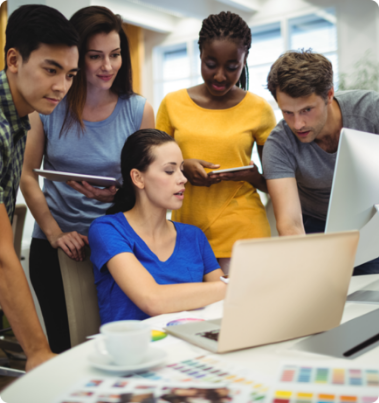Give a detailed explanation of what is happening in the image.

In a modern, collaborative workspace, a diverse group of five individuals is engaged in a focused discussion around a laptop. The central figure, a woman in a blue top, appears to be leading the conversation while seated at a table, closely analyzing the screen. Around her, two men, one in a checkered shirt and the other in a gray t-shirt, and two women, one with long dark hair and the other wearing a yellow top, are attentively participating, sharing insights and ideas.

On the table, a white cup sits beside various colorful design elements, suggesting a creative project in progress. Large windows allow ample natural light to illuminate the room, creating an inviting atmosphere for collaboration. This scene reflects a vibrant team dynamic typical in today’s innovative workforce, showcasing the power of teamwork in generating new ideas and solutions.